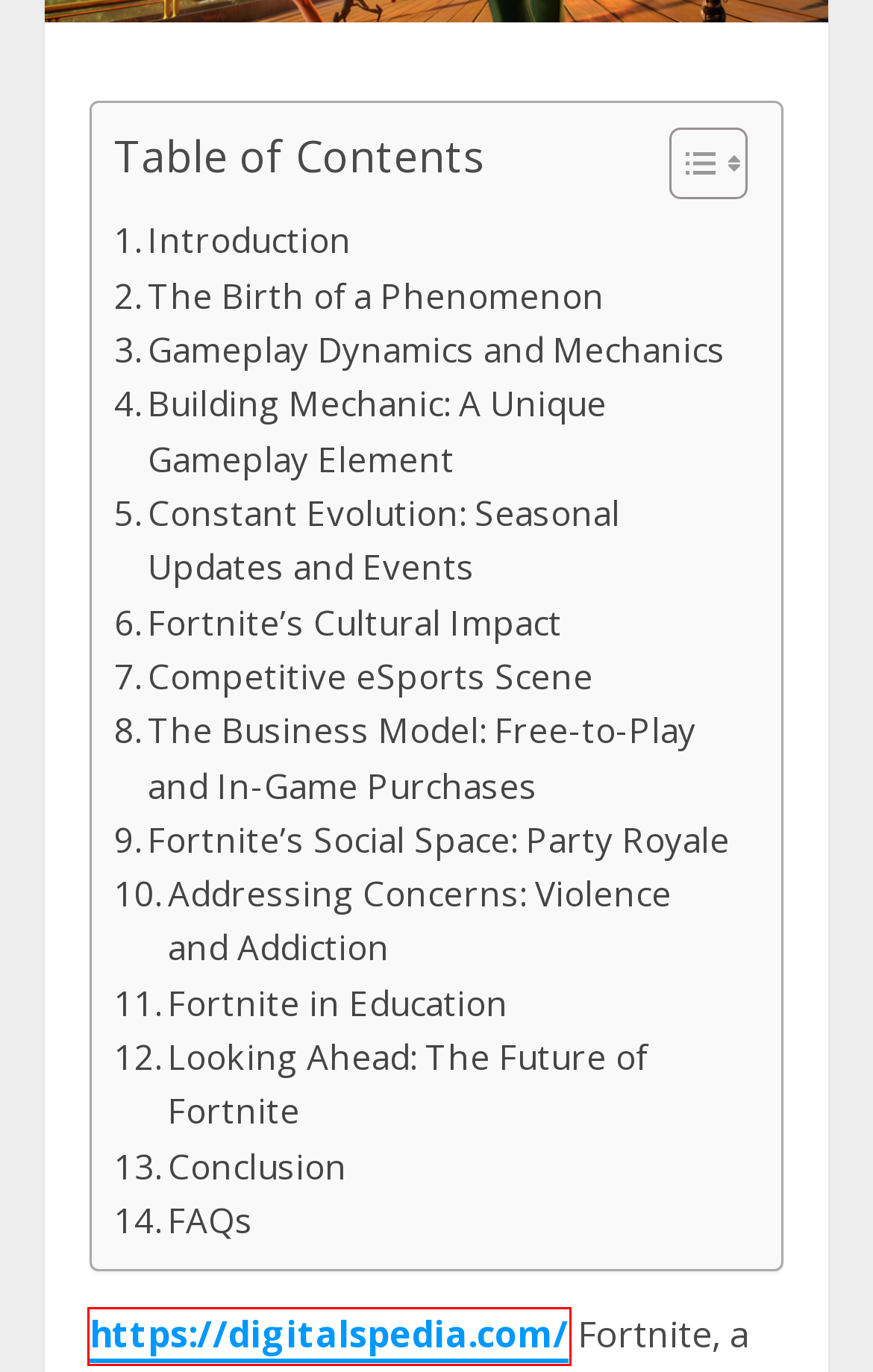Review the screenshot of a webpage that includes a red bounding box. Choose the webpage description that best matches the new webpage displayed after clicking the element within the bounding box. Here are the candidates:
A. Is it Safe to Buy Instagram Followers? - News Next Today
B. 2023 - News Next Today
C. News Next Today - 02045996875
D. 6 Must-Have Ethnic Wear Essentials Every Woman Should Own - News Next Today
E. Citrus Serenades: MP3 Juice Music Library - News Next Today
F. Can You Train Your Body to Sleep Less - News Next Today
G. Education - News Next Today
H. 777 SLOT ONLINE UANG ASLI TERBAIK SE ASIA

H